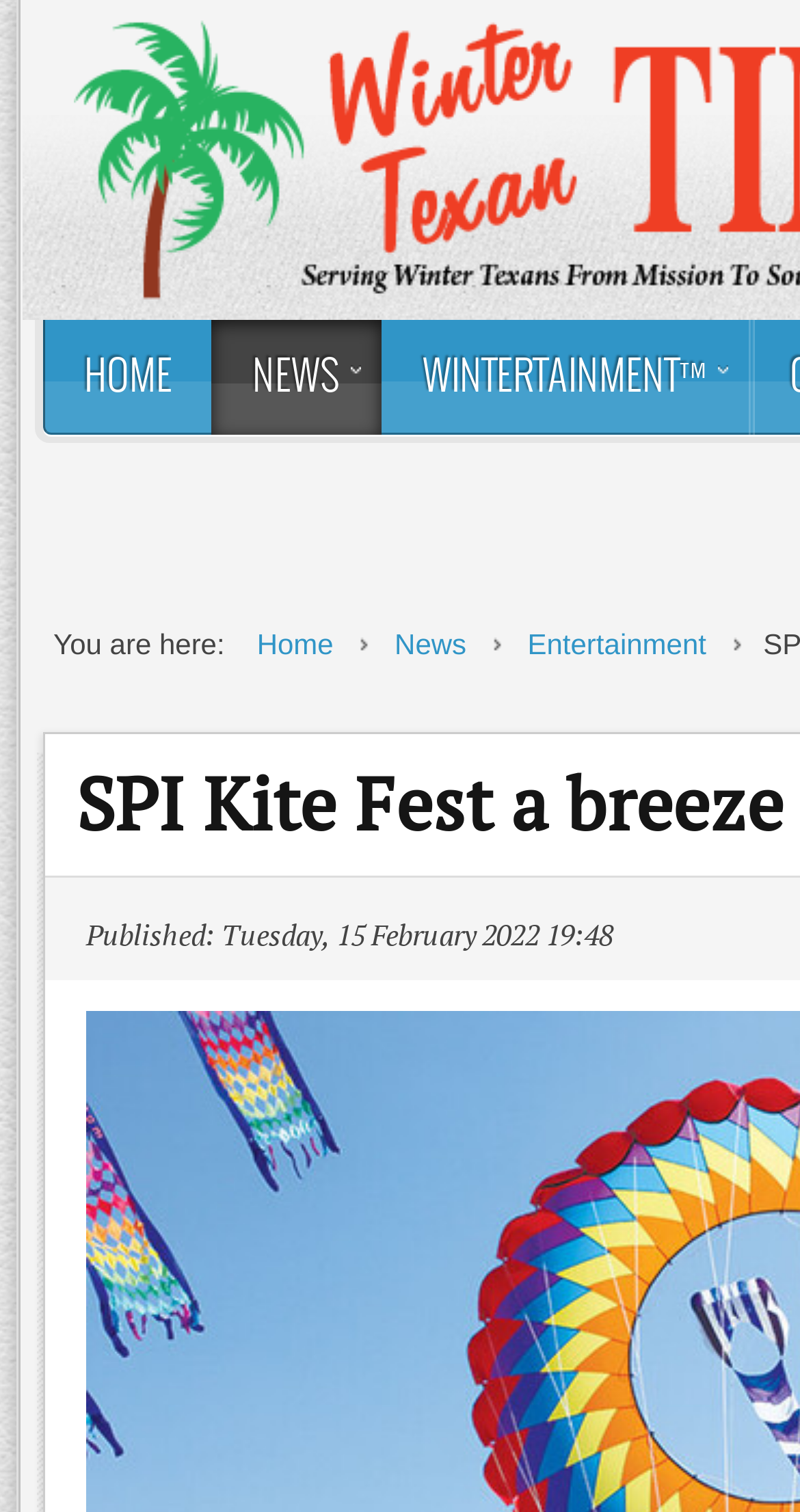Determine the bounding box coordinates of the target area to click to execute the following instruction: "read SPI Kite Fest a breeze article."

[0.095, 0.5, 0.979, 0.563]